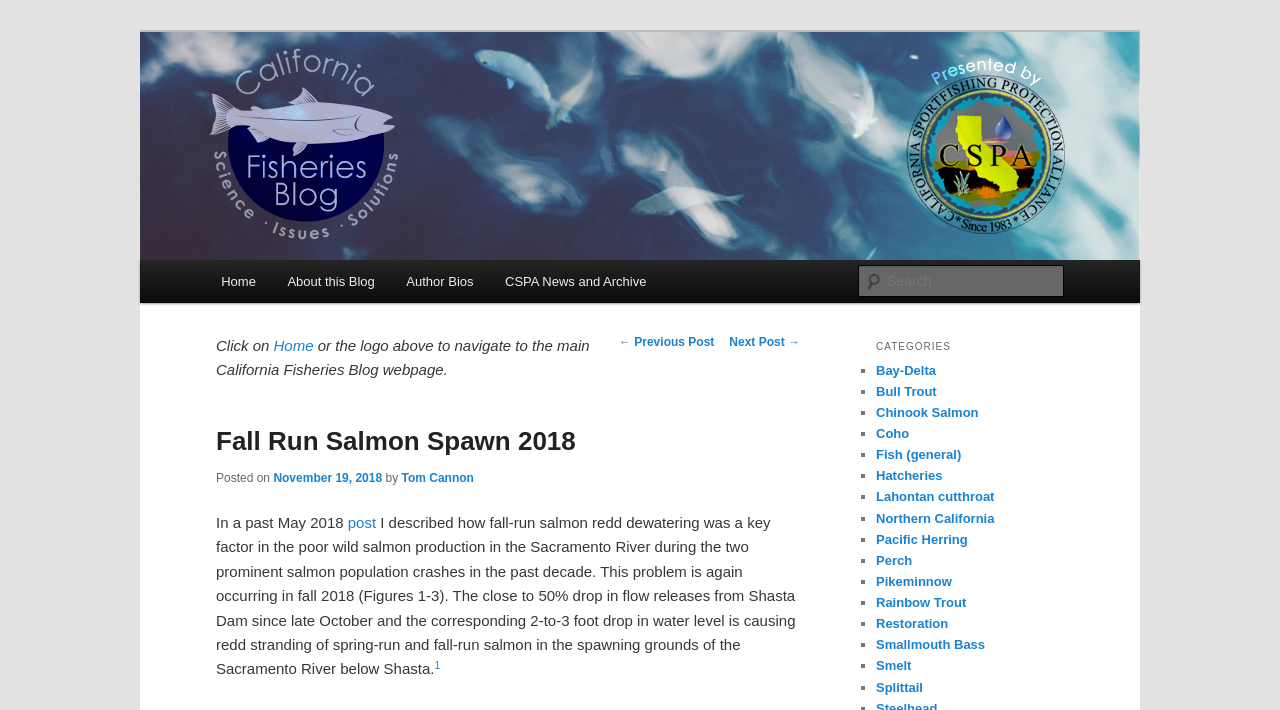Explain the webpage in detail.

The webpage is about the California Fisheries Blog, specifically the "Fall Run Salmon Spawn 2018" post. At the top, there is a link to skip to the primary content. Below that, there is a heading with the blog's title and a link to the blog's homepage. To the right of the title, there is an image with the blog's logo.

On the left side, there is a main menu with links to the home page, about the blog, author bios, and CSPA news and archive. Below the main menu, there is a post navigation section with links to the previous and next posts.

The main content of the page is the "Fall Run Salmon Spawn 2018" post, which has a heading and a brief description. The post discusses the issue of fall-run salmon redd dewatering and its impact on wild salmon production in the Sacramento River. There are three figures mentioned in the post, but they are not explicitly described.

To the right of the post, there is a search bar and a categories section with links to various topics, including Bay-Delta, Bull Trout, Chinook Salmon, and more. Each category has a list marker (■) preceding the link.

At the bottom of the page, there is a section with links to related posts, including "← Previous Post" and "Next Post →". There is also a static text that says "Click on Home or the logo above to navigate to the main California Fisheries Blog webpage."